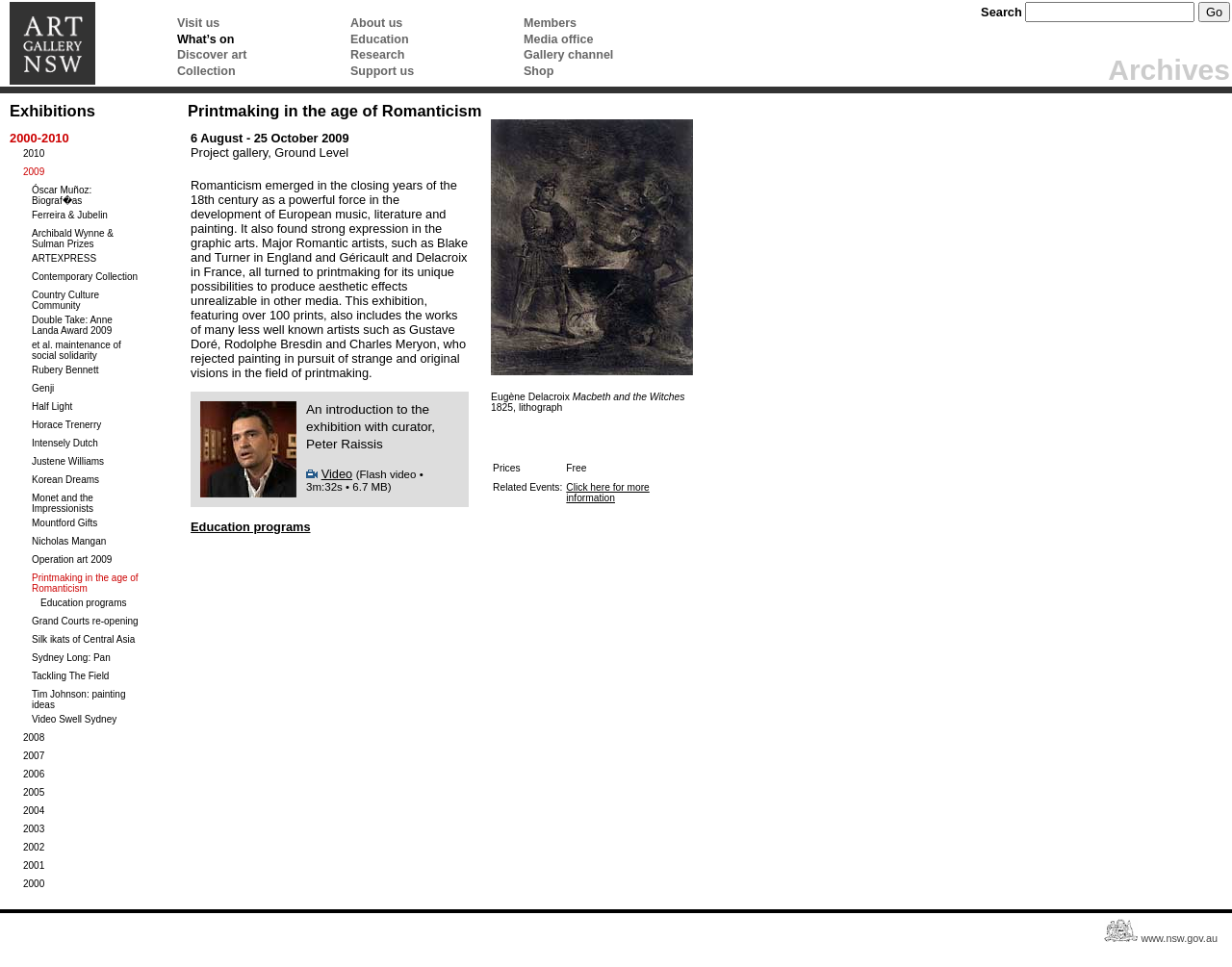Analyze the image and answer the question with as much detail as possible: 
How many links are there in the top navigation bar?

The top navigation bar contains links to 'Archives', 'Visit us', 'About us', 'Members', 'What’s on', 'Education', 'Media office', 'Discover art', 'Research', 'Gallery channel', 'Collection', and 'Support us', which makes a total of 11 links.